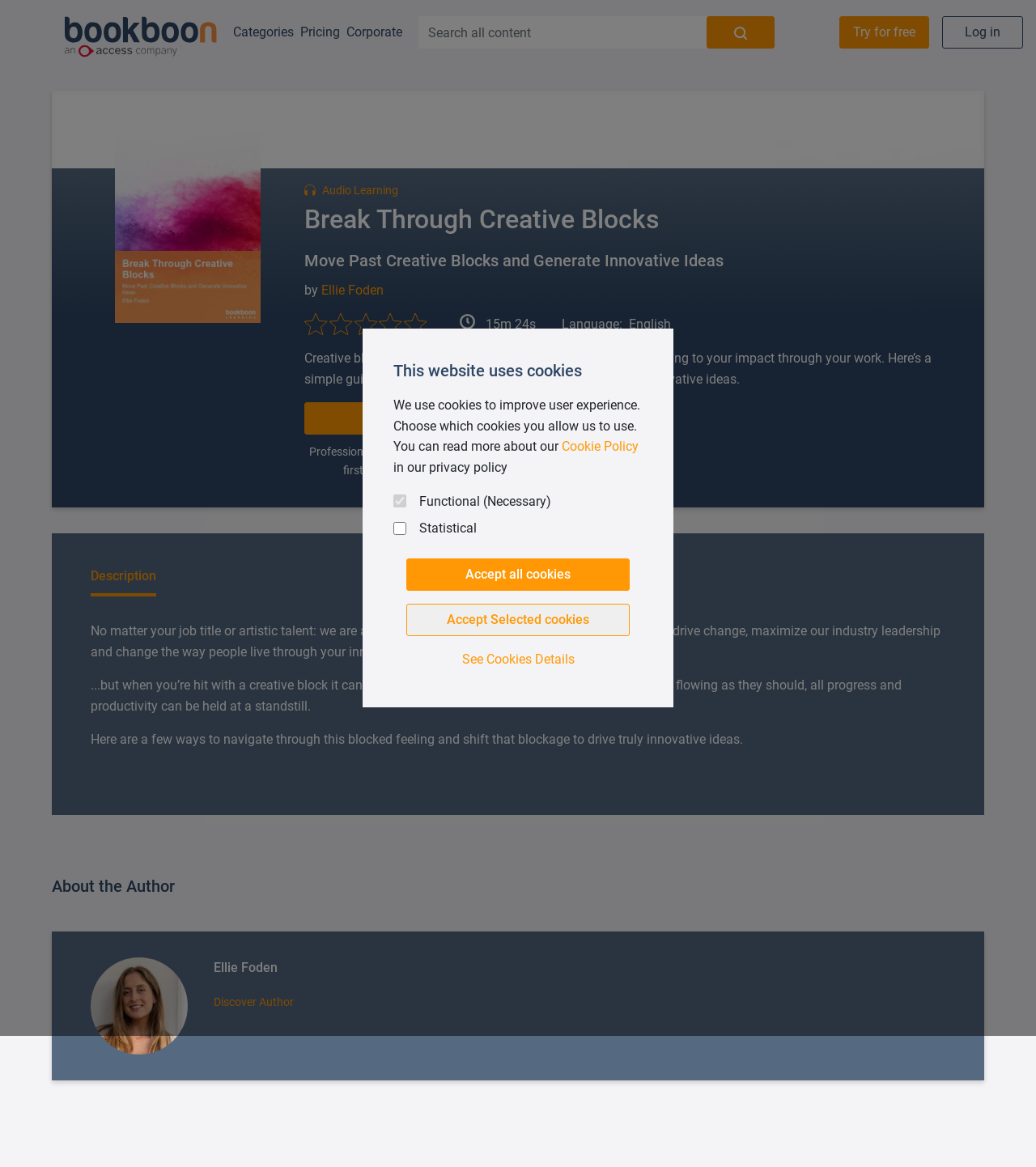What is the text of the webpage's headline?

Break Through Creative Blocks